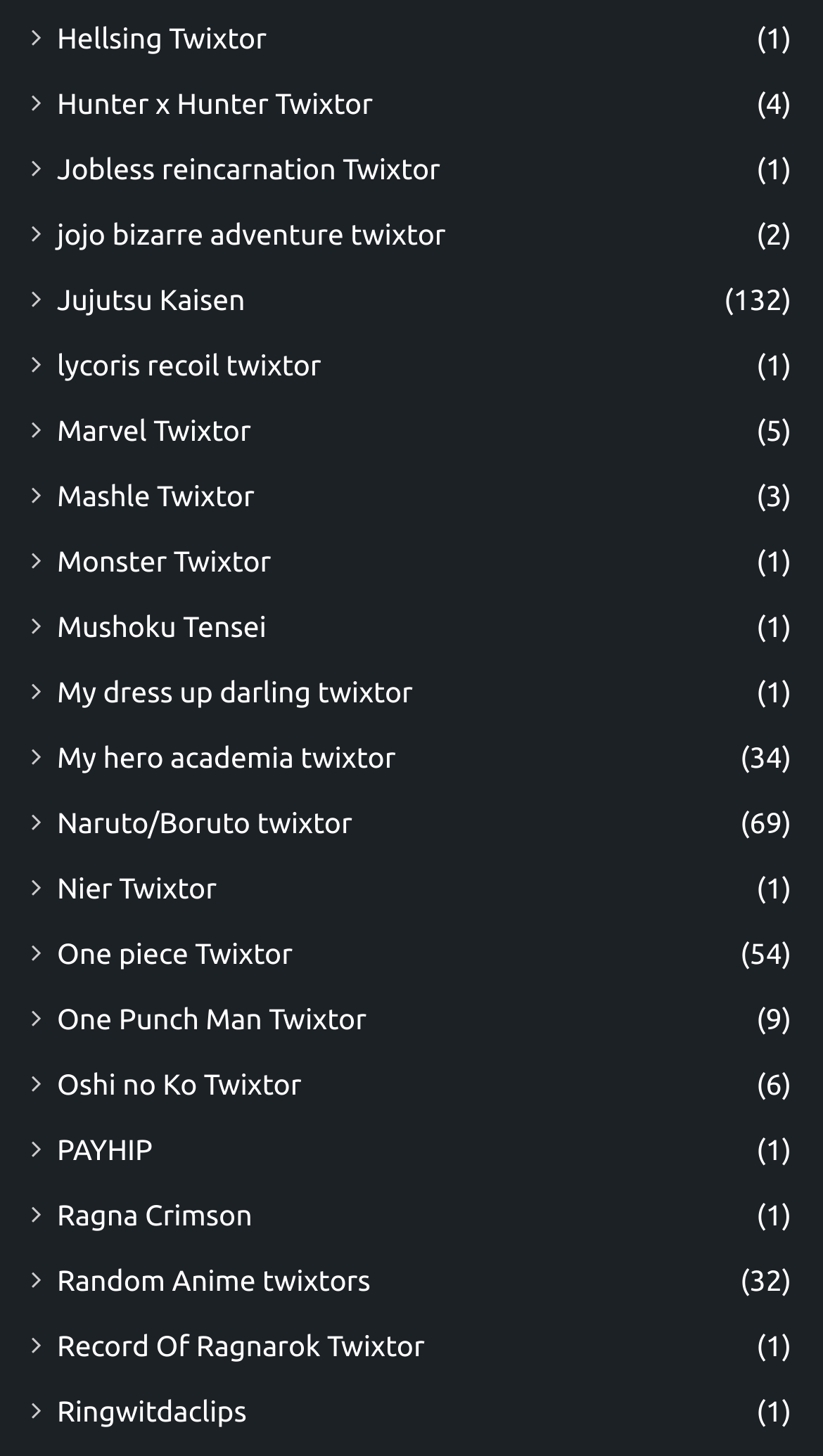What is the most popular anime title on this page?
We need a detailed and meticulous answer to the question.

I looked at the StaticText elements next to each link, which seem to represent the number of something (e.g., episodes or views). The largest number is 132, which is next to the link 'Jujutsu Kaisen'.